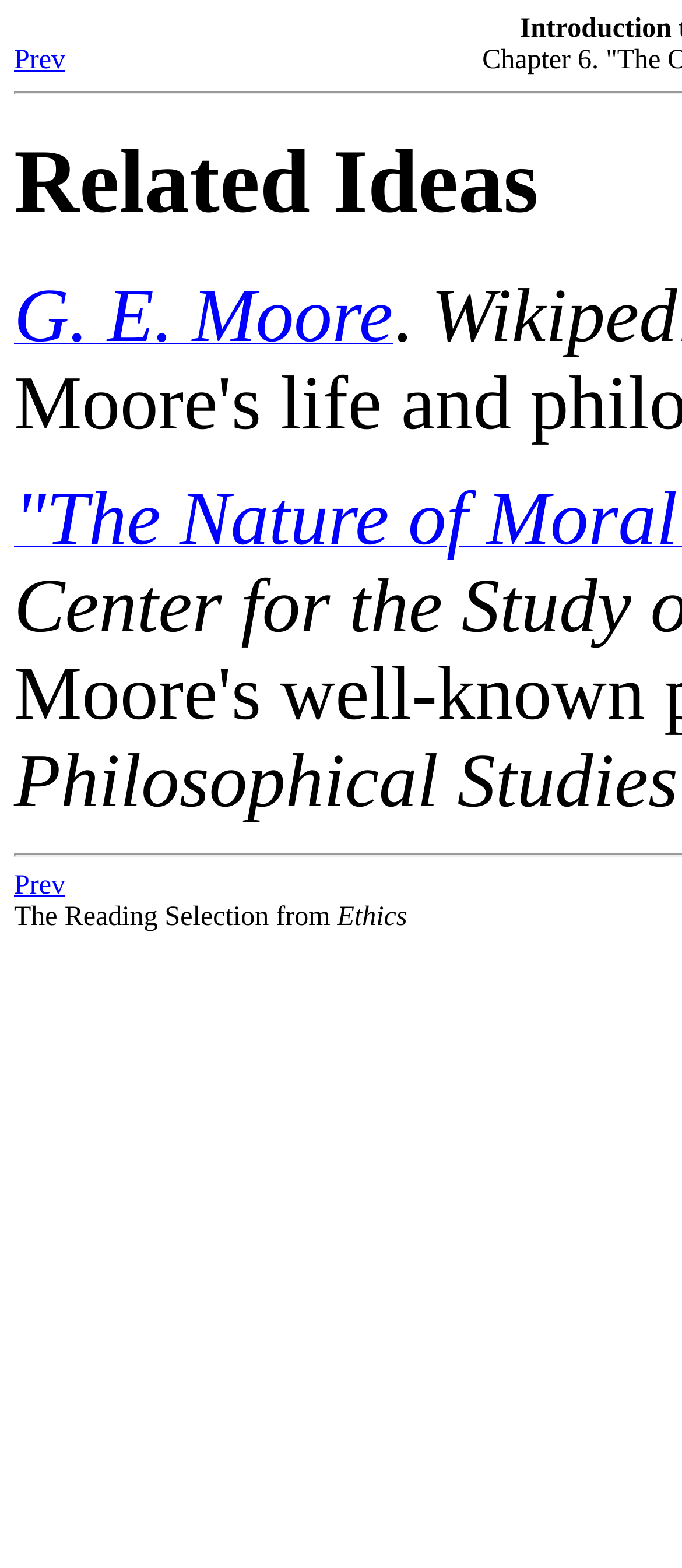What is the topic of the reading selection?
Provide an in-depth and detailed answer to the question.

I found a gridcell element with the text 'The Reading Selection from Ethics' at coordinates [0.021, 0.575, 0.836, 0.595], which suggests that the reading selection is related to the topic of ethics.